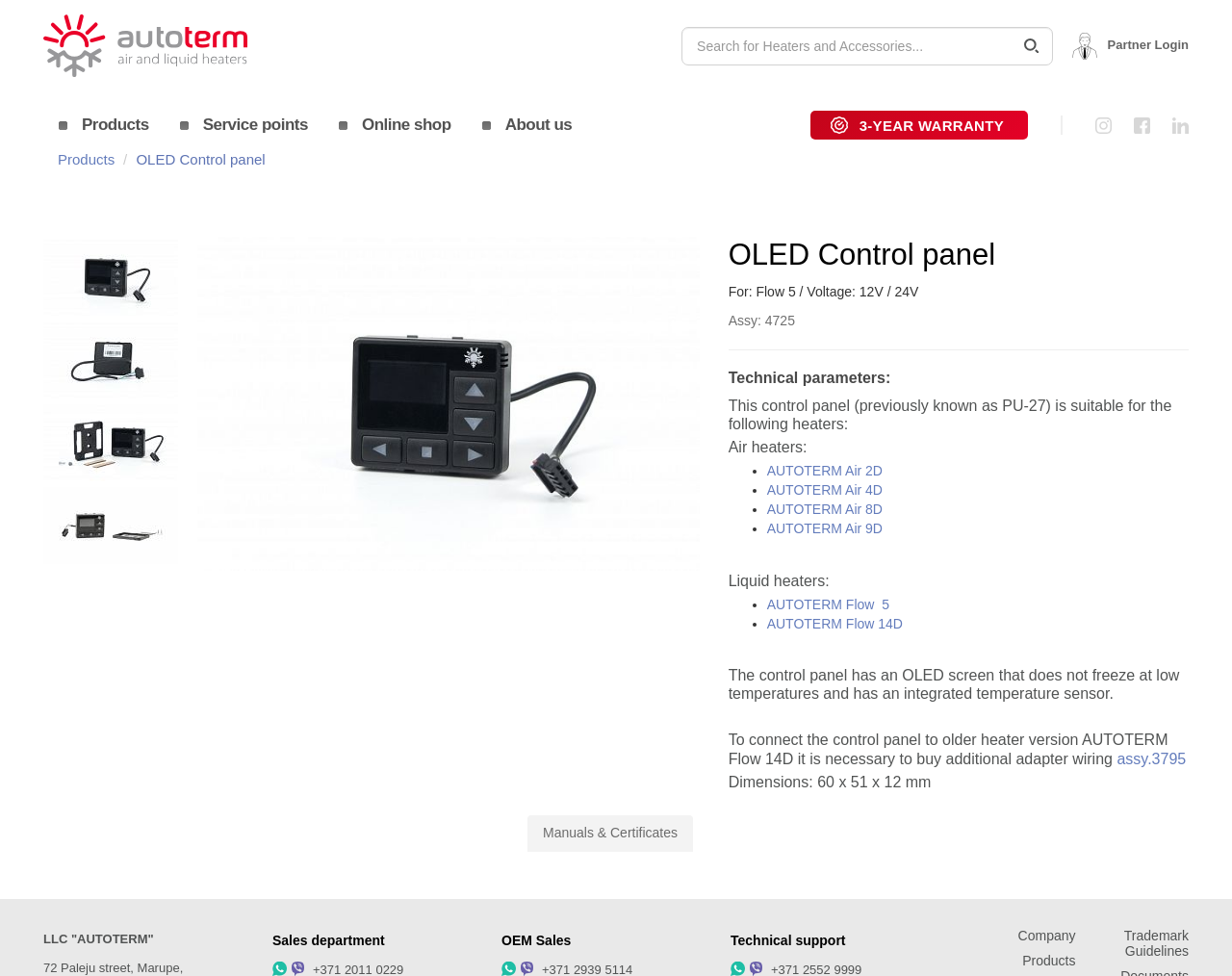What is the type of control panel?
Kindly give a detailed and elaborate answer to the question.

I inferred this answer by looking at the StaticText element with the text 'OLED Control panel' at coordinates [0.11, 0.155, 0.215, 0.172] and [0.591, 0.244, 0.808, 0.278]. This suggests that the webpage is describing an OLED control panel.